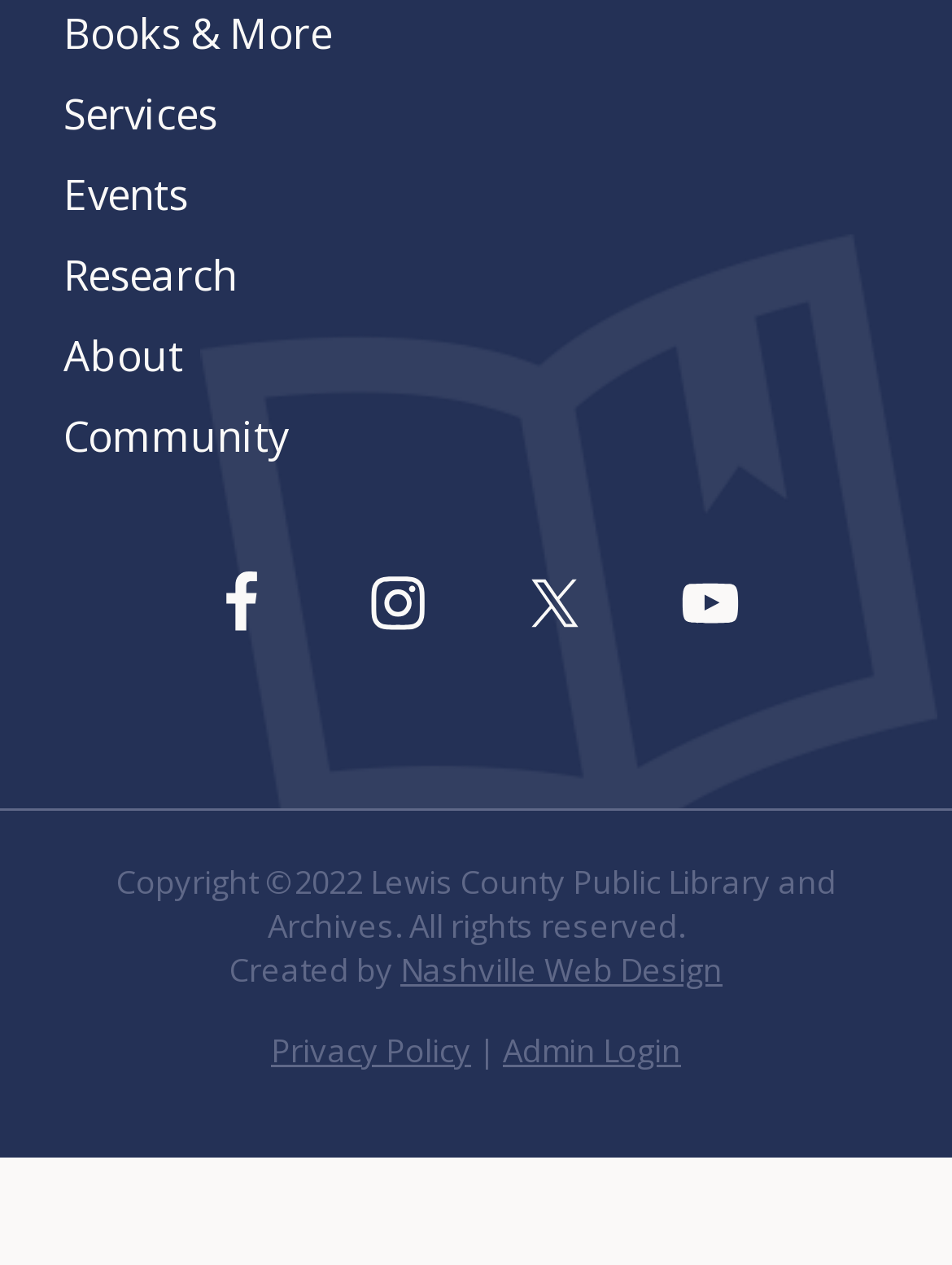Please answer the following query using a single word or phrase: 
What is the year of copyright?

2022